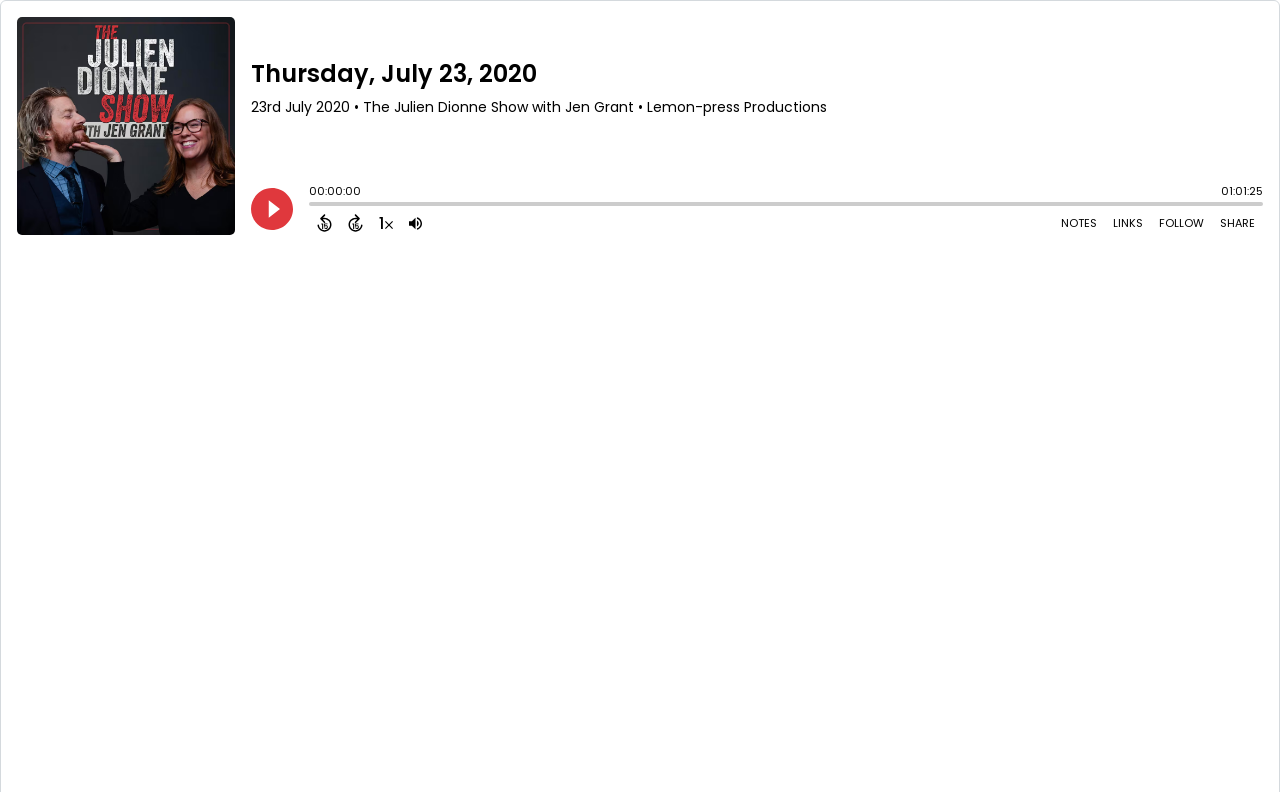Can you find the bounding box coordinates of the area I should click to execute the following instruction: "Back 15 seconds"?

[0.241, 0.266, 0.266, 0.297]